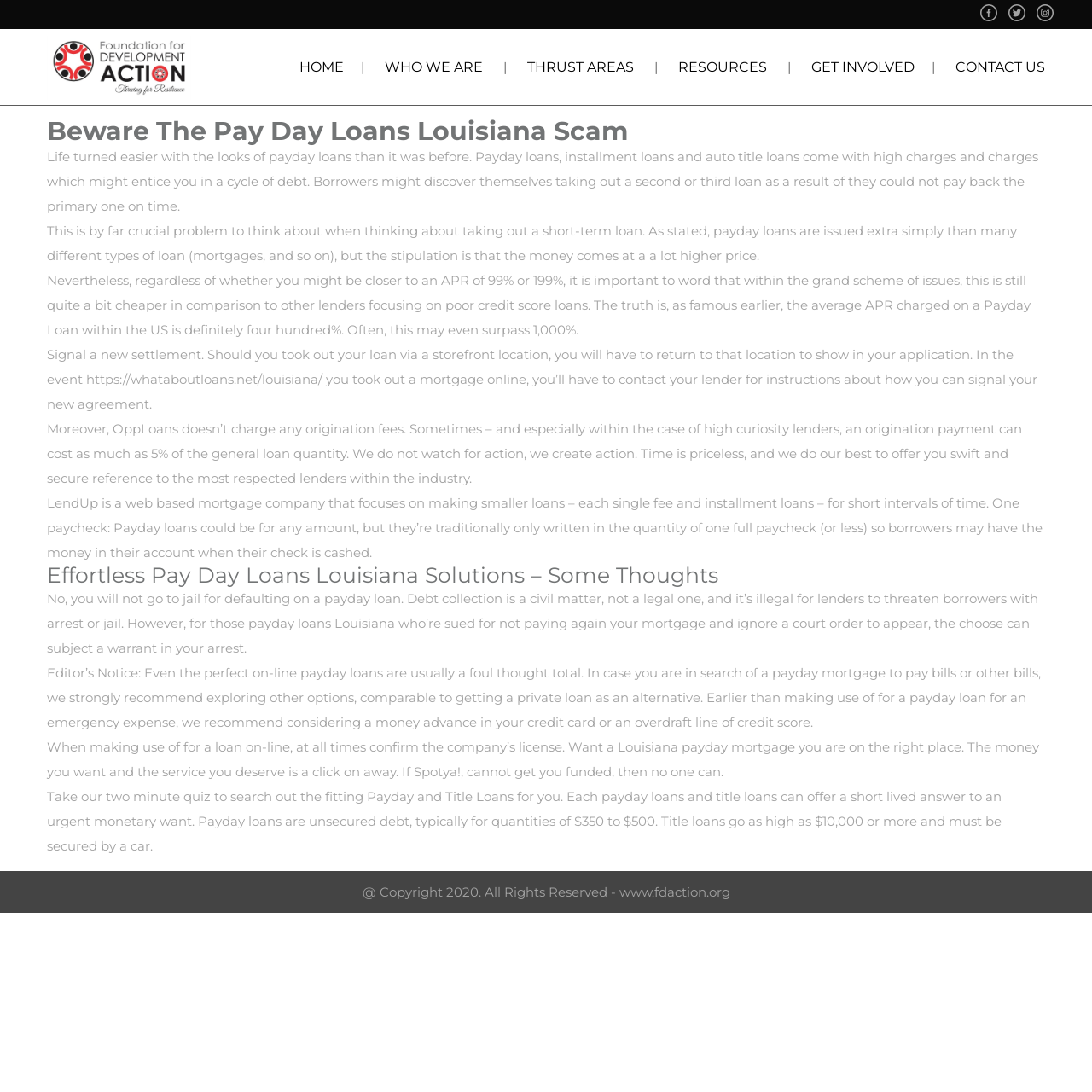Extract the main headline from the webpage and generate its text.

Beware The Pay Day Loans Louisiana Scam